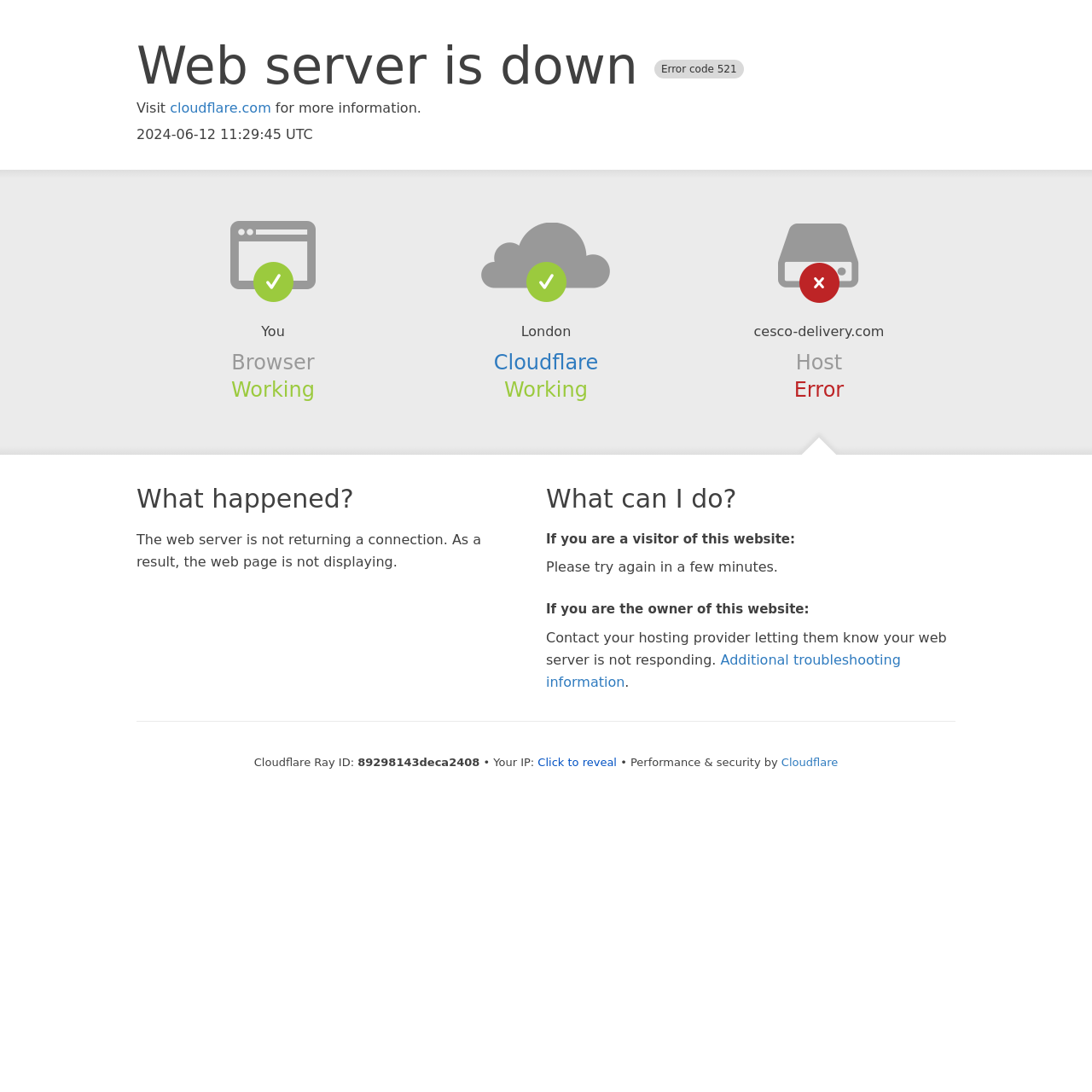Extract the main title from the webpage.

Web server is down Error code 521